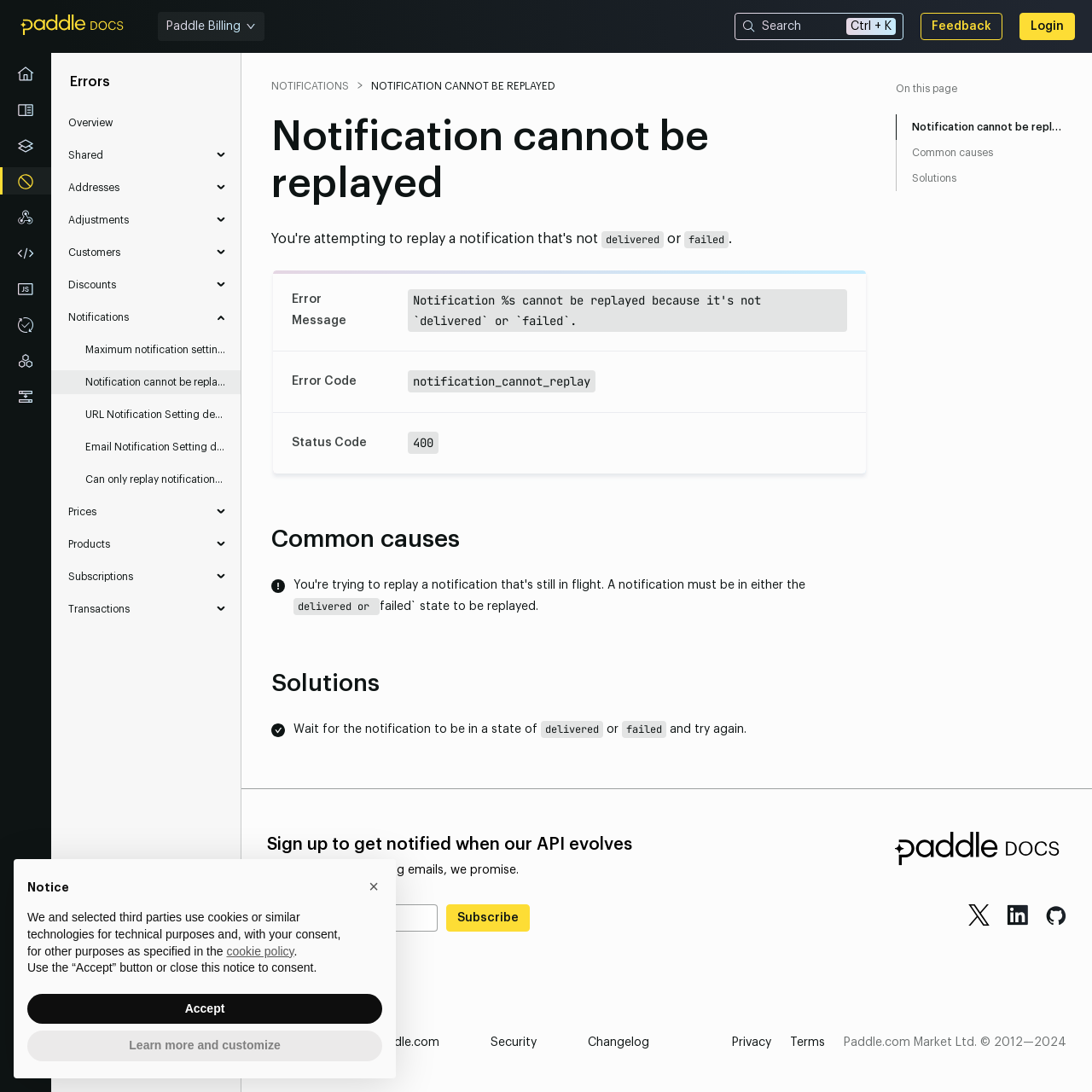What is the error message in the table?
Give a single word or phrase as your answer by examining the image.

Notification %s cannot be replayed because it's not `delivered` or `failed`.